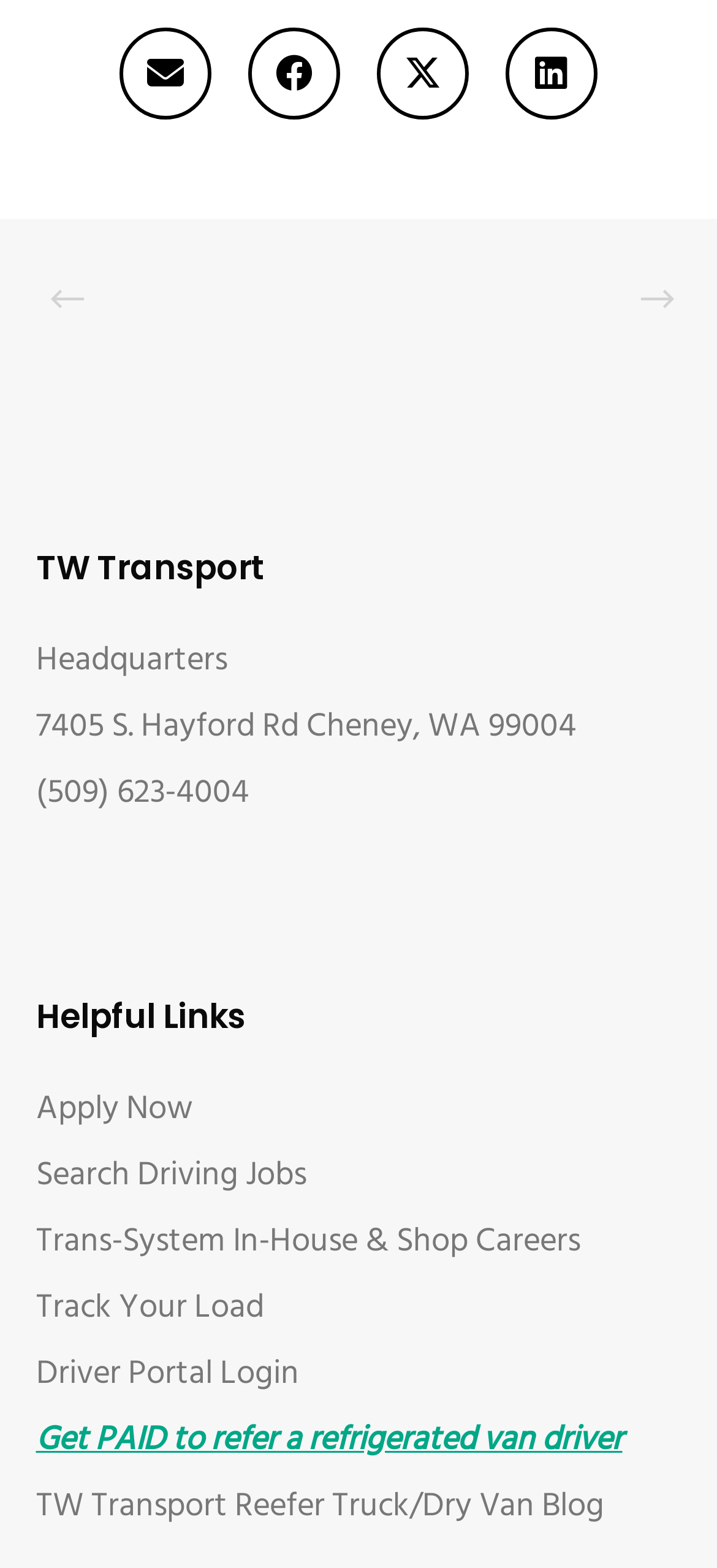What type of jobs are available?
Based on the image, answer the question with a single word or brief phrase.

Driving jobs